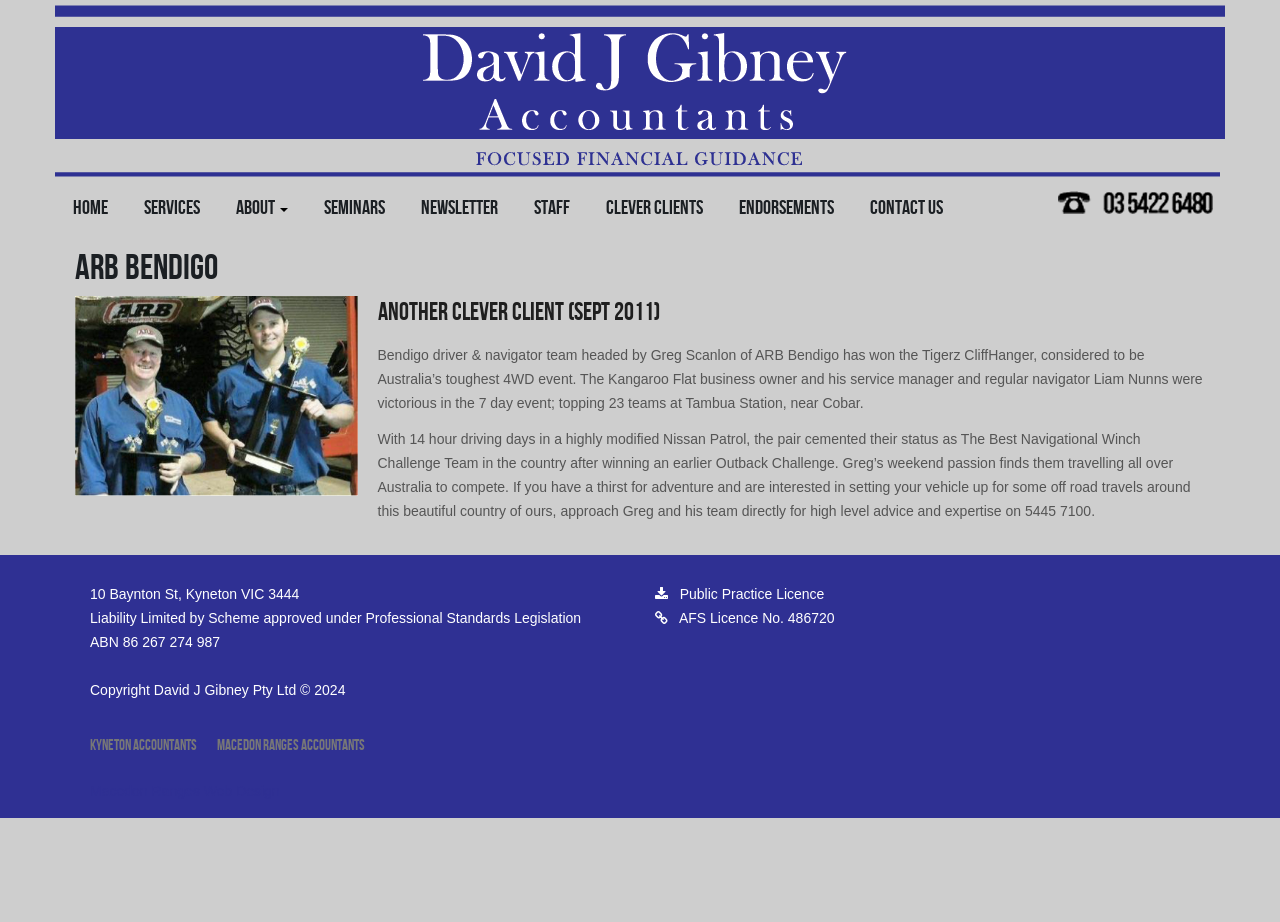Based on the element description, predict the bounding box coordinates (top-left x, top-left y, bottom-right x, bottom-right y) for the UI element in the screenshot: Kyneton Accountants

[0.07, 0.799, 0.154, 0.819]